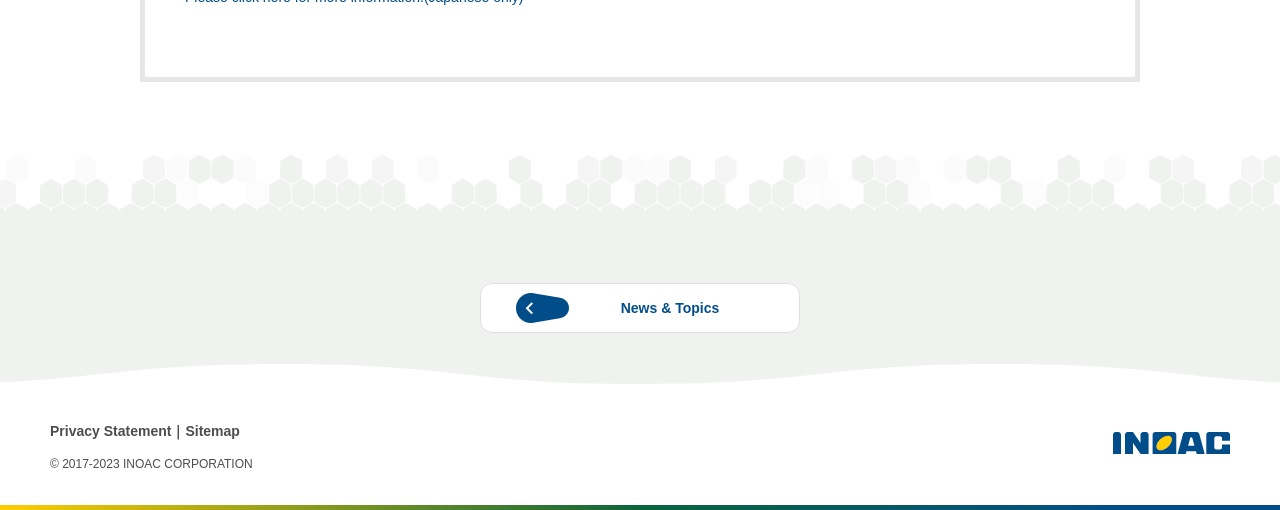Determine the bounding box of the UI element mentioned here: "News & Topics". The coordinates must be in the format [left, top, right, bottom] with values ranging from 0 to 1.

[0.375, 0.556, 0.625, 0.654]